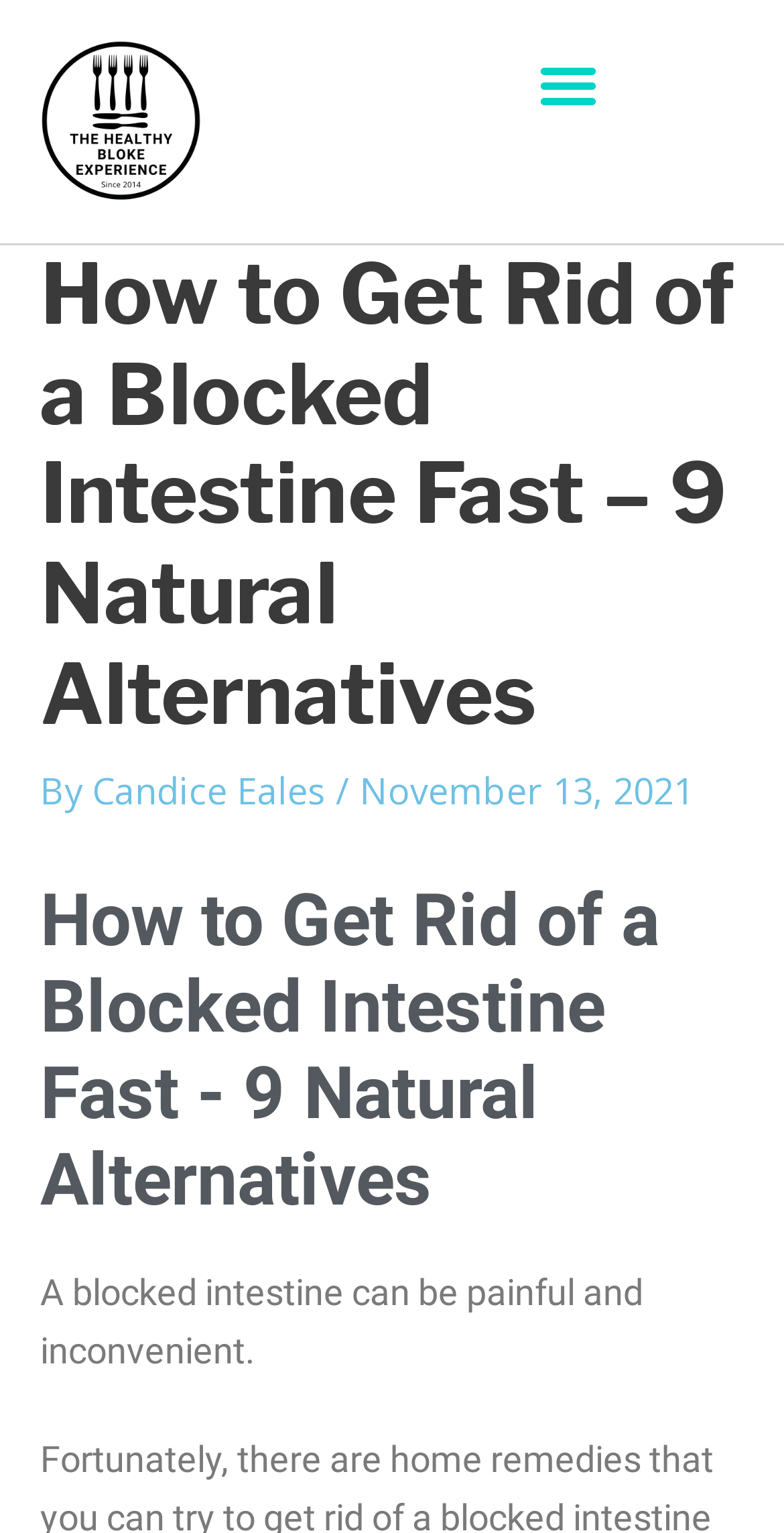What is the main heading displayed on the webpage? Please provide the text.

How to Get Rid of a Blocked Intestine Fast – 9 Natural Alternatives